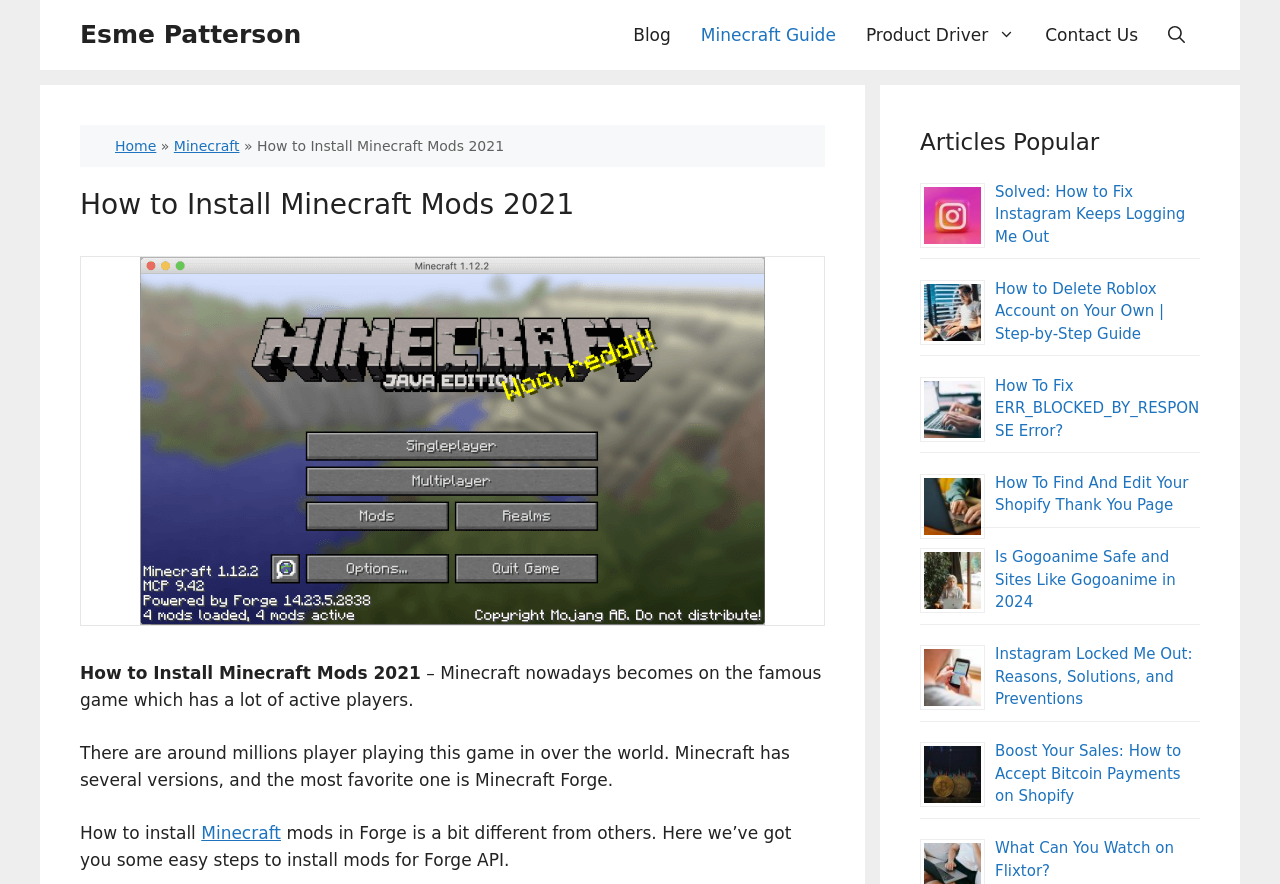For the following element description, predict the bounding box coordinates in the format (top-left x, top-left y, bottom-right x, bottom-right y). All values should be floating point numbers between 0 and 1. Description: How To Fix ERR_BLOCKED_BY_RESPONSE Error?

[0.777, 0.426, 0.937, 0.497]